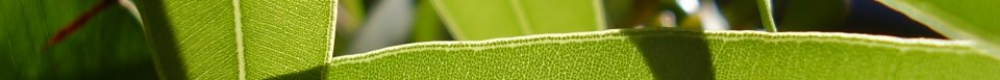What is emphasized by the interplay of light and shadow?
Answer the question with a single word or phrase, referring to the image.

Fine details